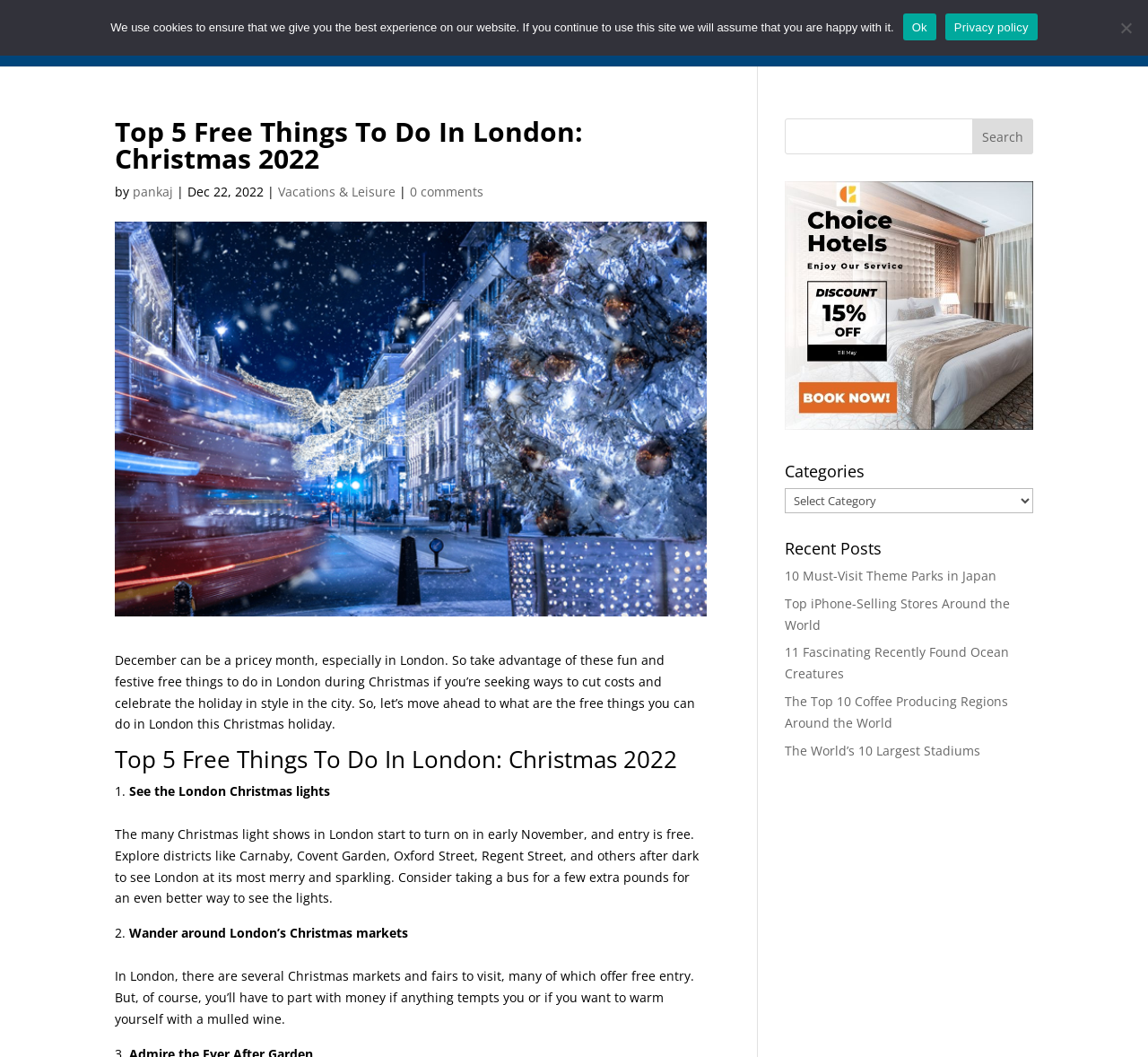Examine the image carefully and respond to the question with a detailed answer: 
What is the category of the article?

I looked for the category of the article and found it next to the author's name, which says 'Vacations & Leisure'.